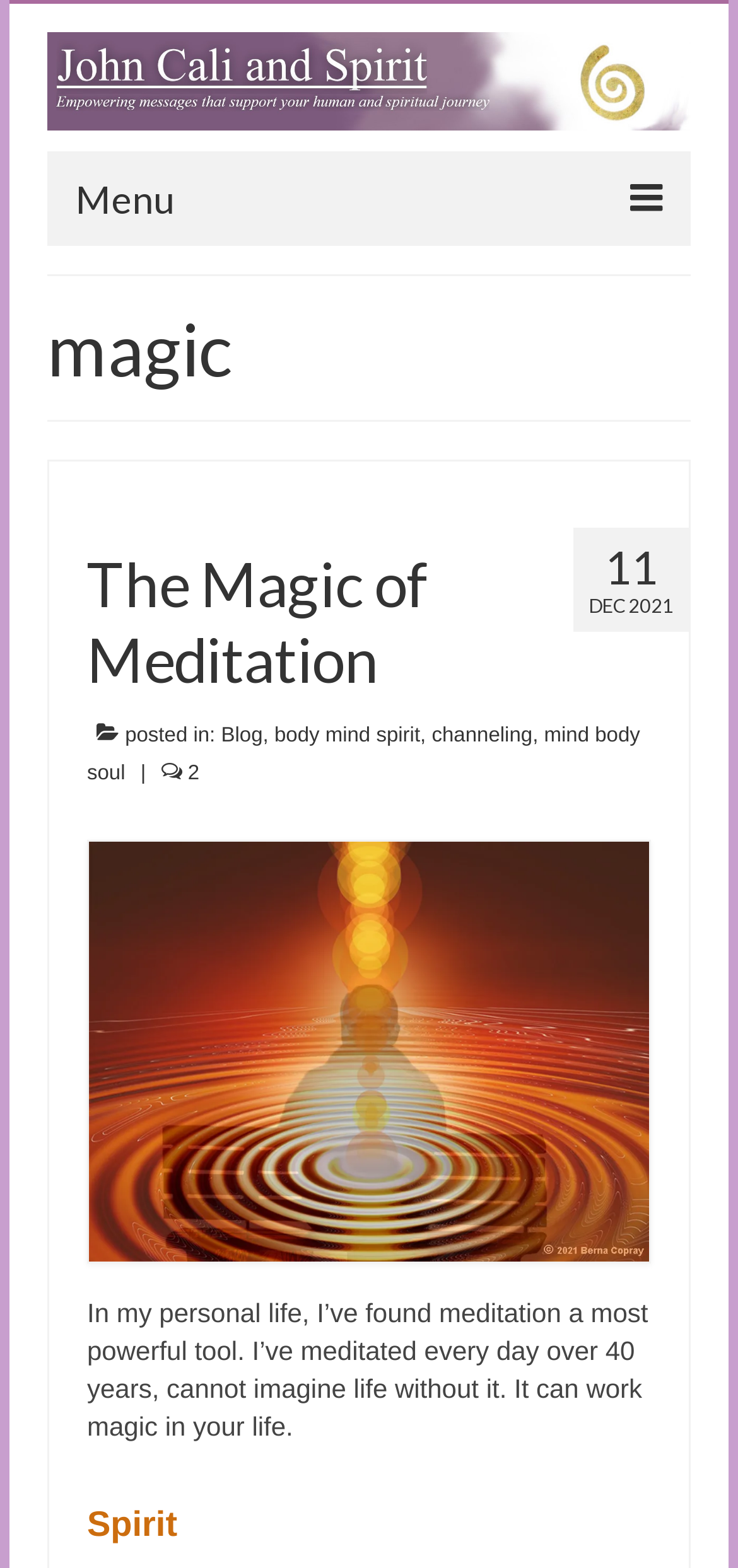What is the category of the blog post 'The Magic of Meditation'?
From the screenshot, supply a one-word or short-phrase answer.

body mind spirit